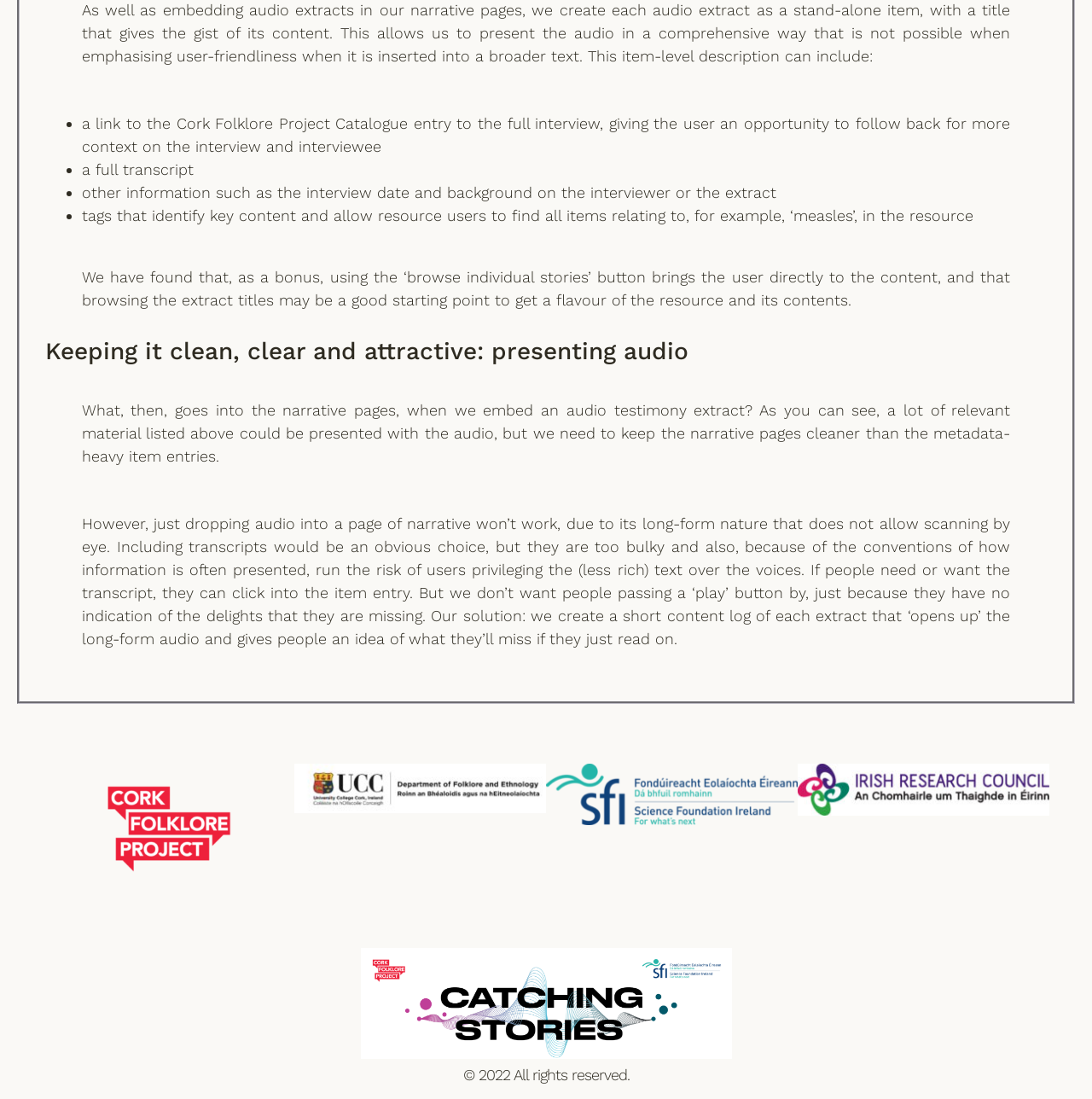What is included in the item-level description?
Please give a detailed and elaborate answer to the question.

The item-level description includes a link to the Cork Folklore Project Catalogue entry, a full transcript, and other information such as the interview date and background on the interviewer or the extract. This provides users with more context on the interview and interviewee.